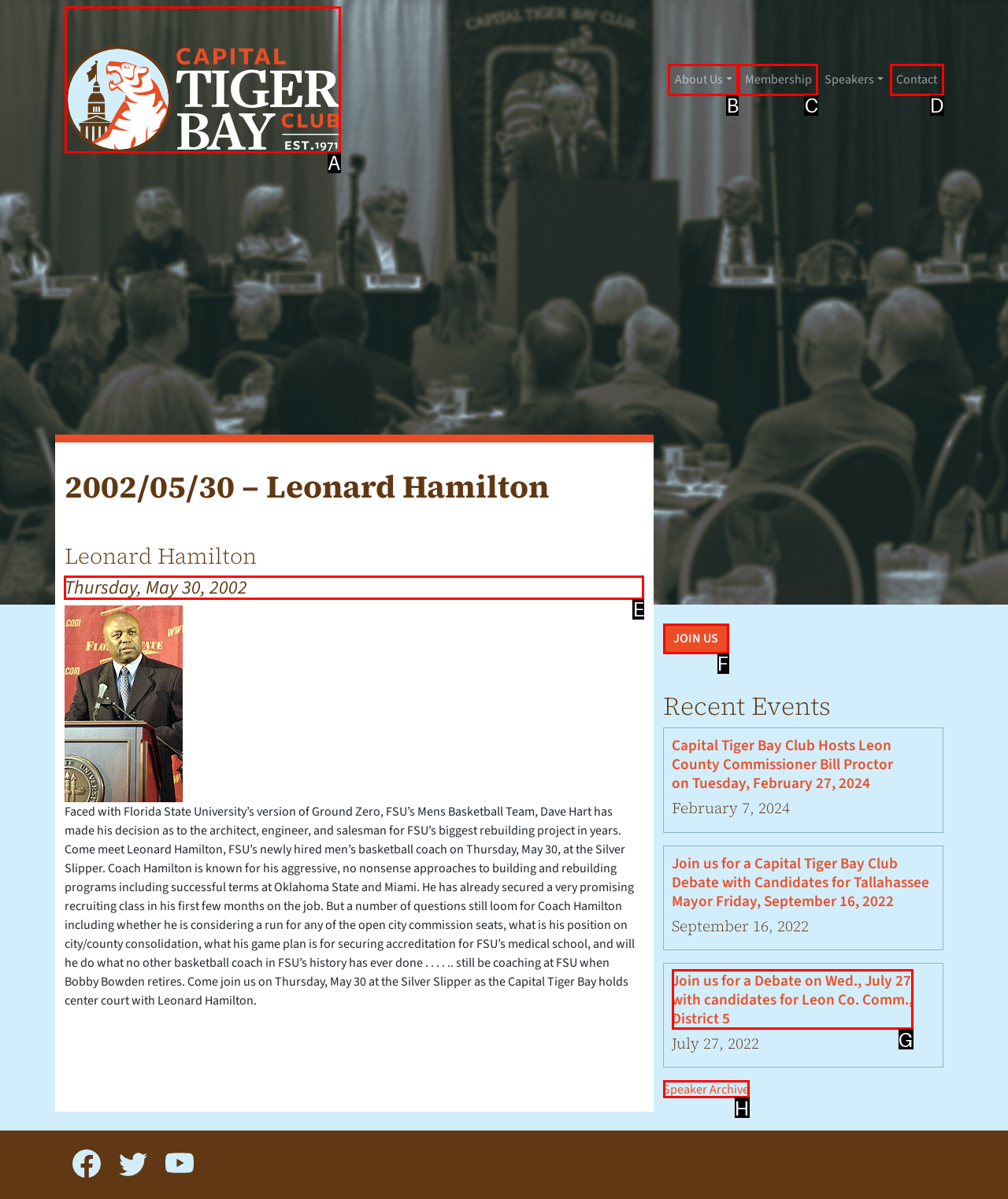Tell me which one HTML element I should click to complete the following task: Join the event on 'Thursday, May 30, 2002' Answer with the option's letter from the given choices directly.

E